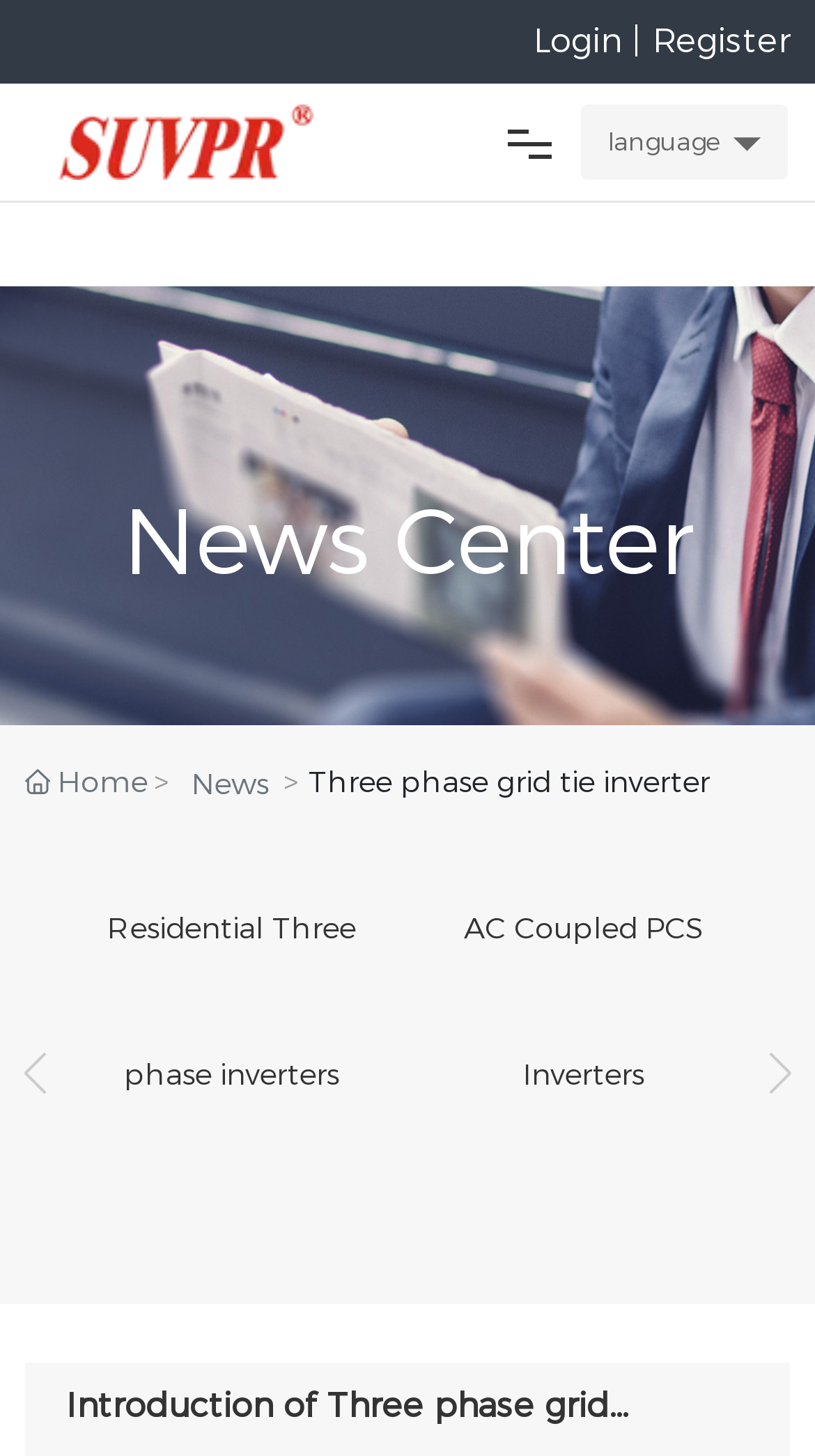Pinpoint the bounding box coordinates of the element you need to click to execute the following instruction: "Select English language". The bounding box should be represented by four float numbers between 0 and 1, in the format [left, top, right, bottom].

[0.038, 0.752, 0.962, 0.838]